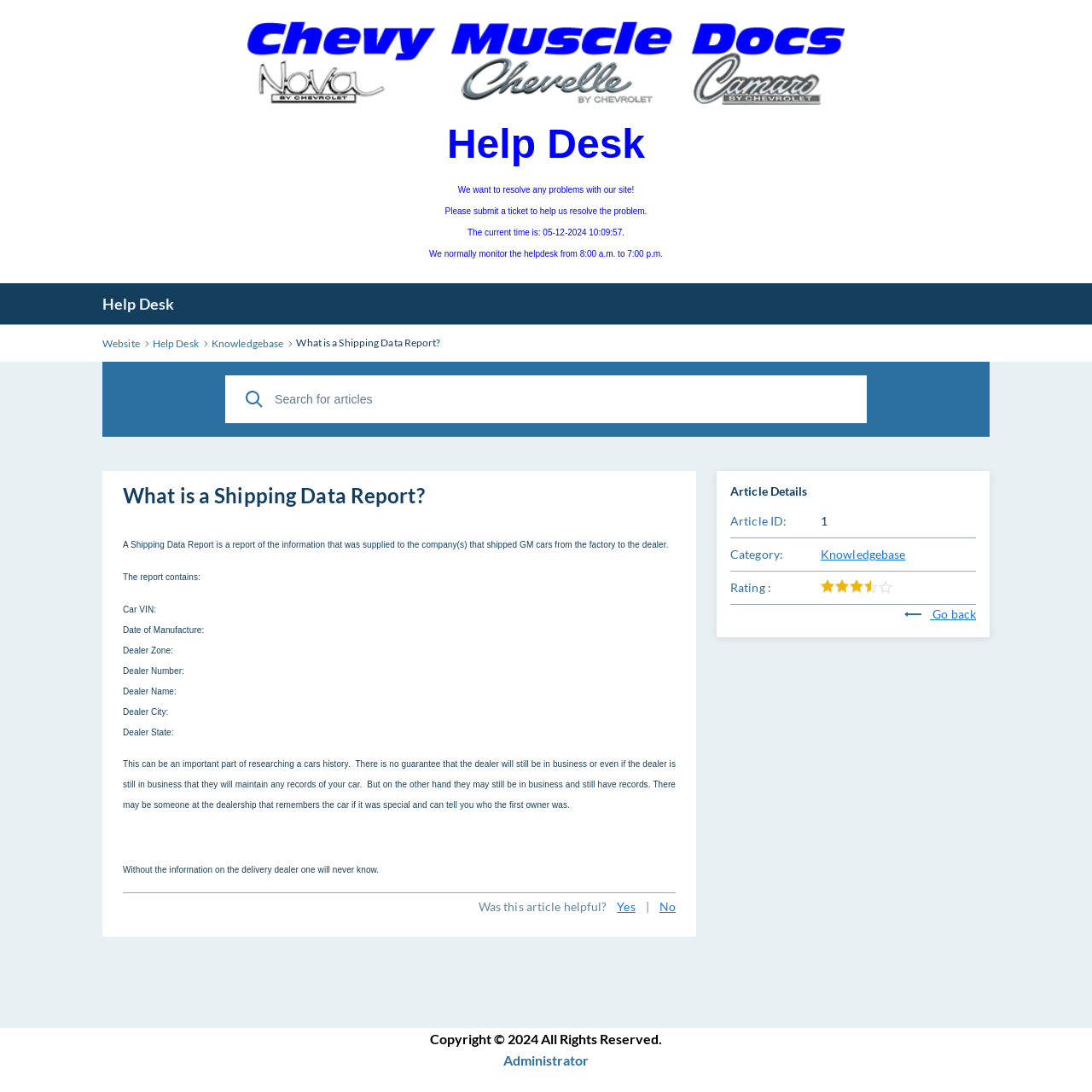Determine the bounding box coordinates for the UI element matching this description: "name="search" placeholder="Search for articles"".

[0.206, 0.344, 0.794, 0.387]